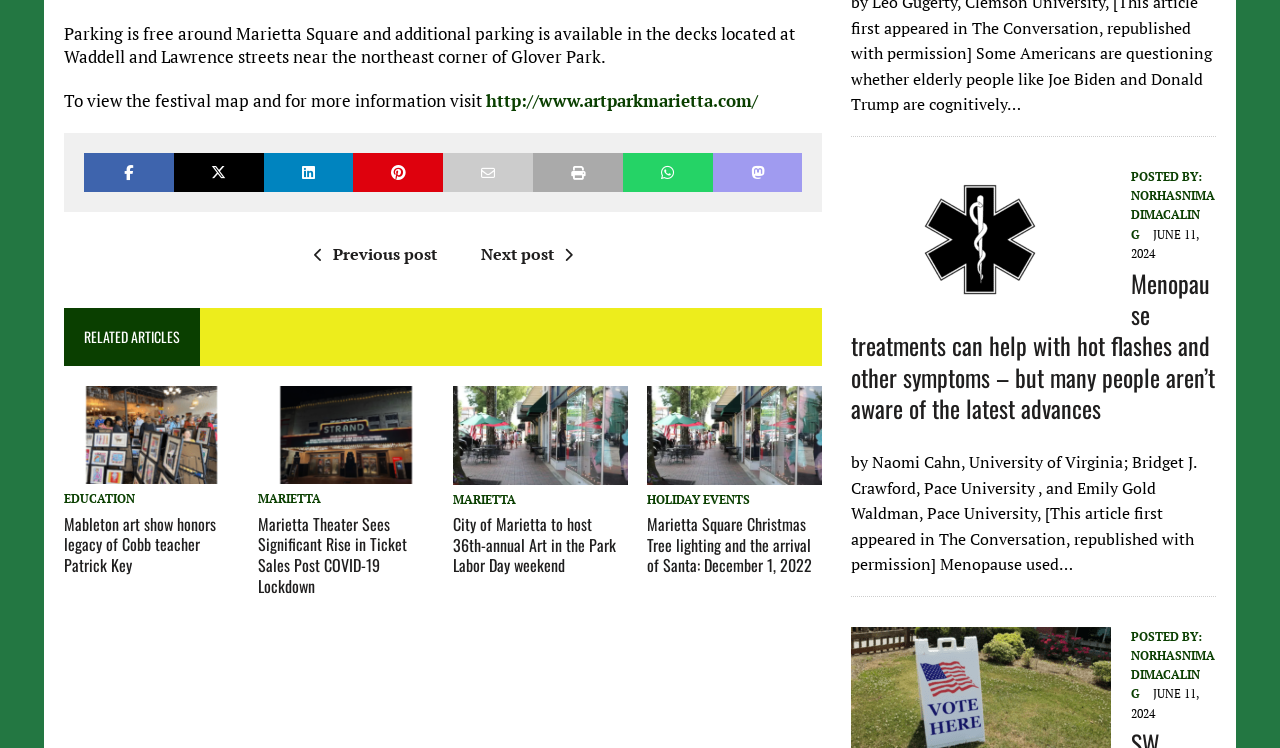Refer to the screenshot and give an in-depth answer to this question: Where is the festival mentioned in the text?

The text mentions 'Parking is free around Marietta Square and additional parking is available in the decks located at Waddell and Lawrence streets near the northeast corner of Glover Park.' This implies that the festival is taking place at Marietta Square.